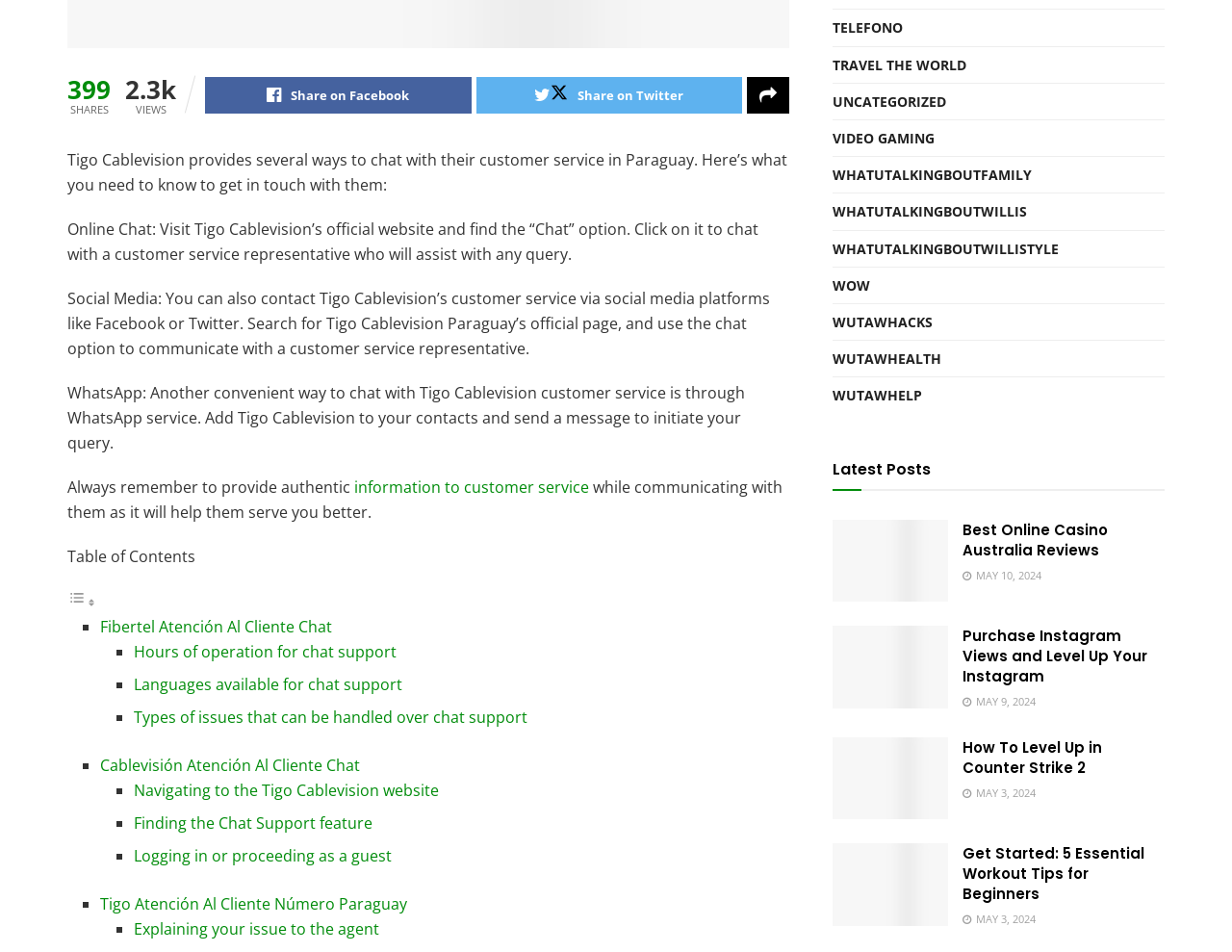Predict the bounding box of the UI element that fits this description: "whatutalkingboutwillistyle".

[0.676, 0.248, 0.859, 0.274]